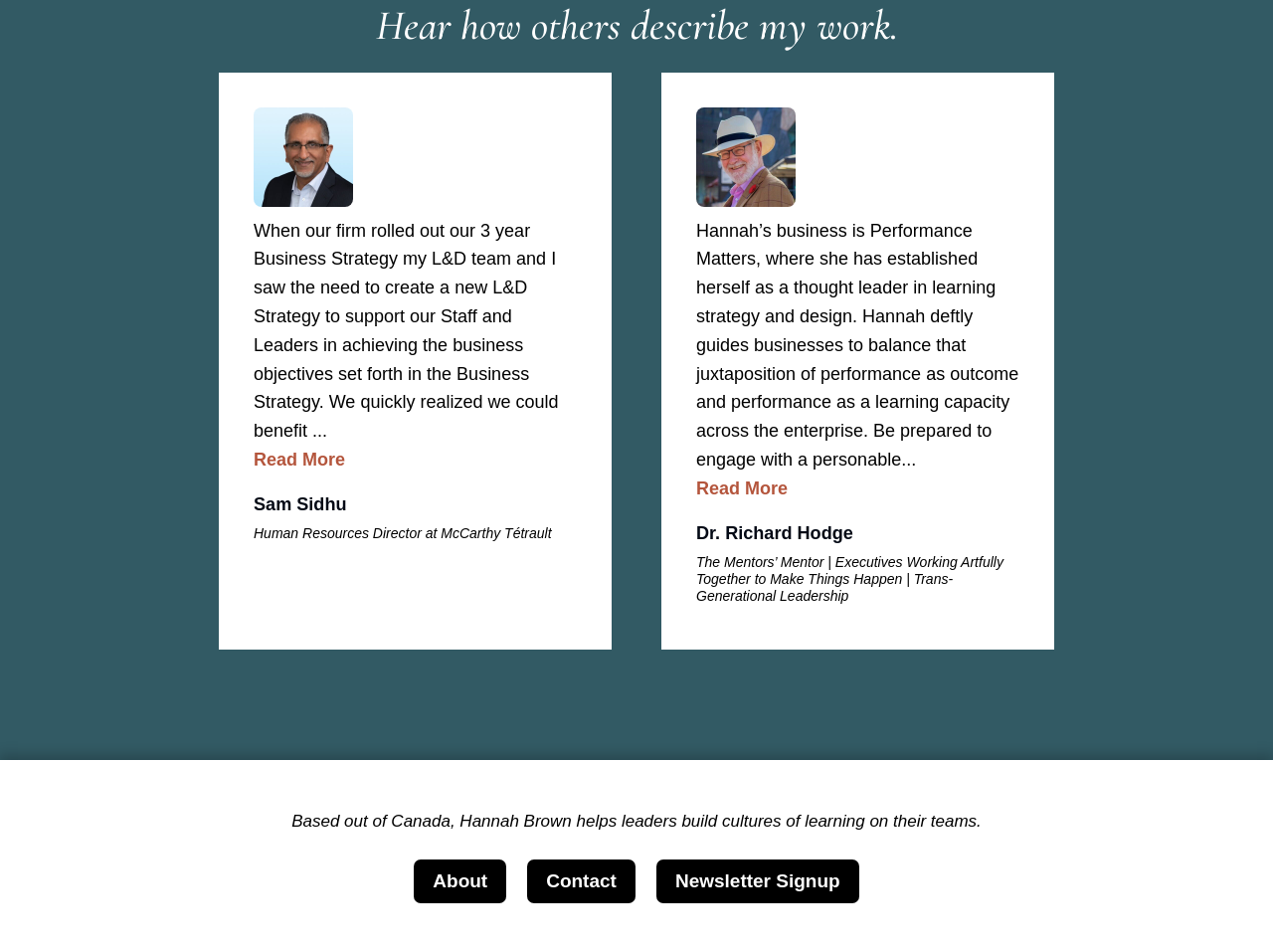Please provide a detailed answer to the question below based on the screenshot: 
What is the location of Hannah Brown?

The webpage mentions that Hannah Brown is based out of Canada, which suggests that she is located in or operates from Canada.